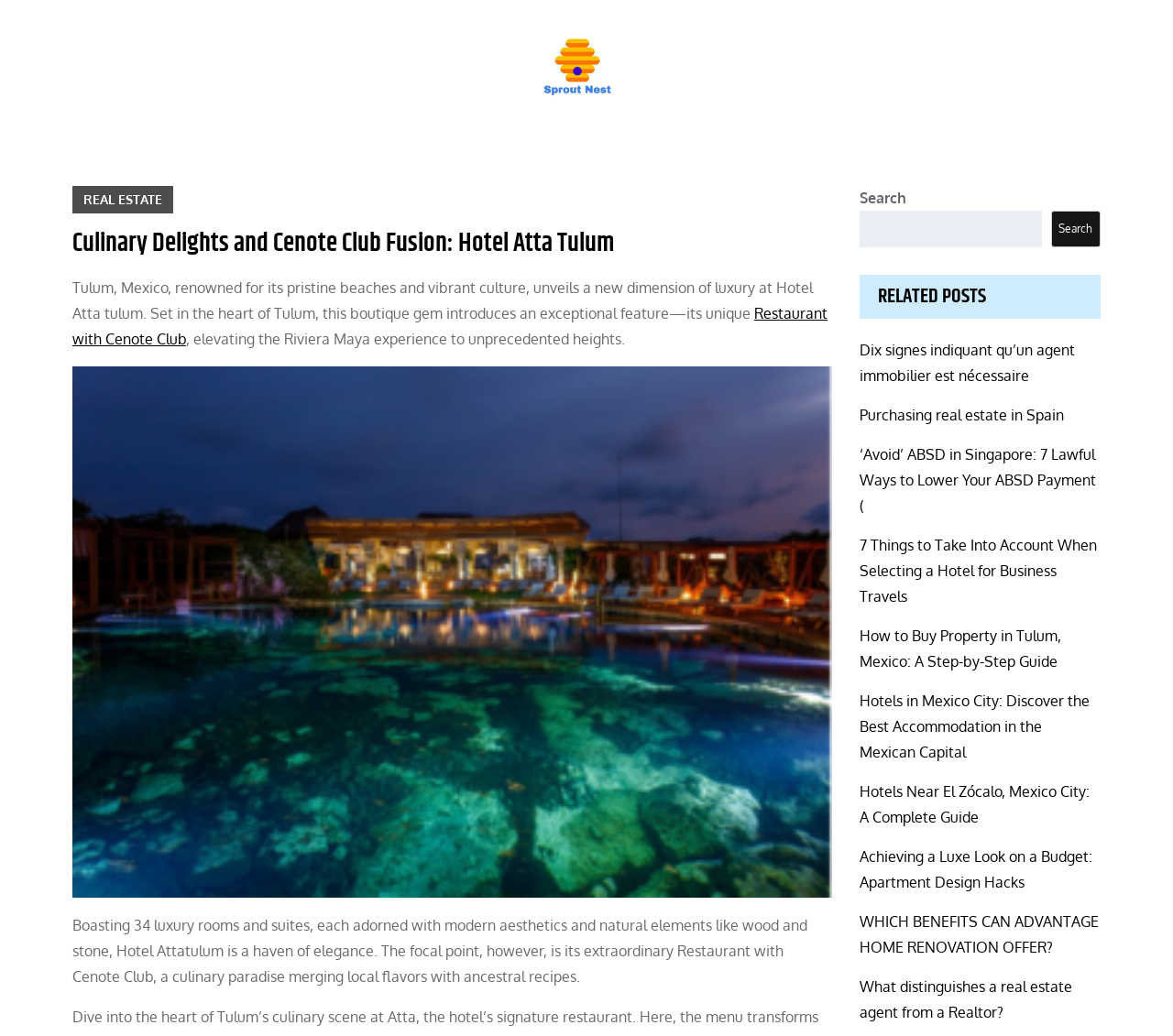Please identify the bounding box coordinates of the element on the webpage that should be clicked to follow this instruction: "Click on the 'Sprout Nest' link". The bounding box coordinates should be given as four float numbers between 0 and 1, formatted as [left, top, right, bottom].

[0.461, 0.054, 0.523, 0.072]